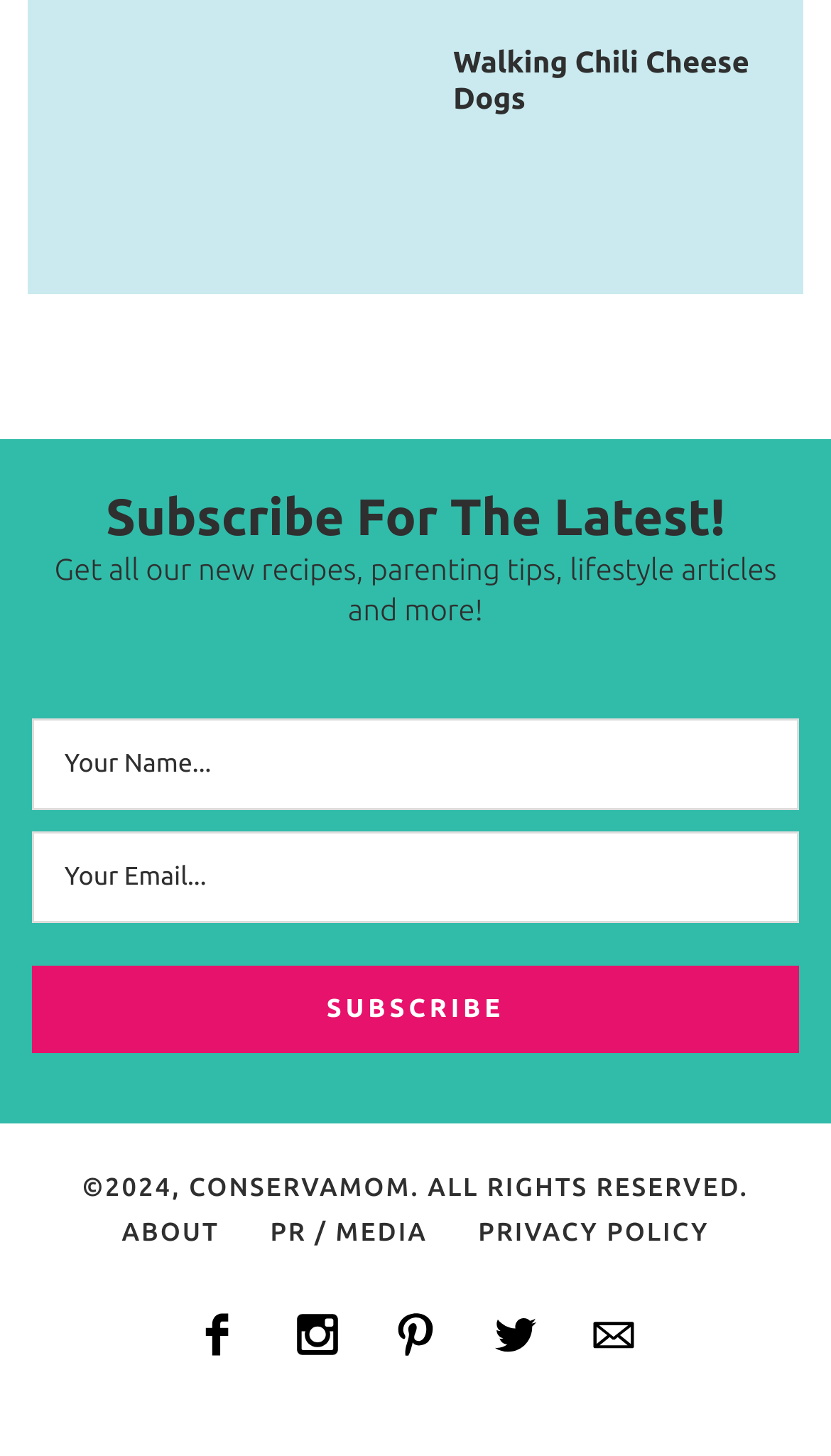How many social media links are available?
Look at the screenshot and provide an in-depth answer.

At the bottom of the webpage, there are five social media links, namely Facebook, Instagram, Pinterest, Twitter, and Contact, which can be used to connect with the website's social media presence.